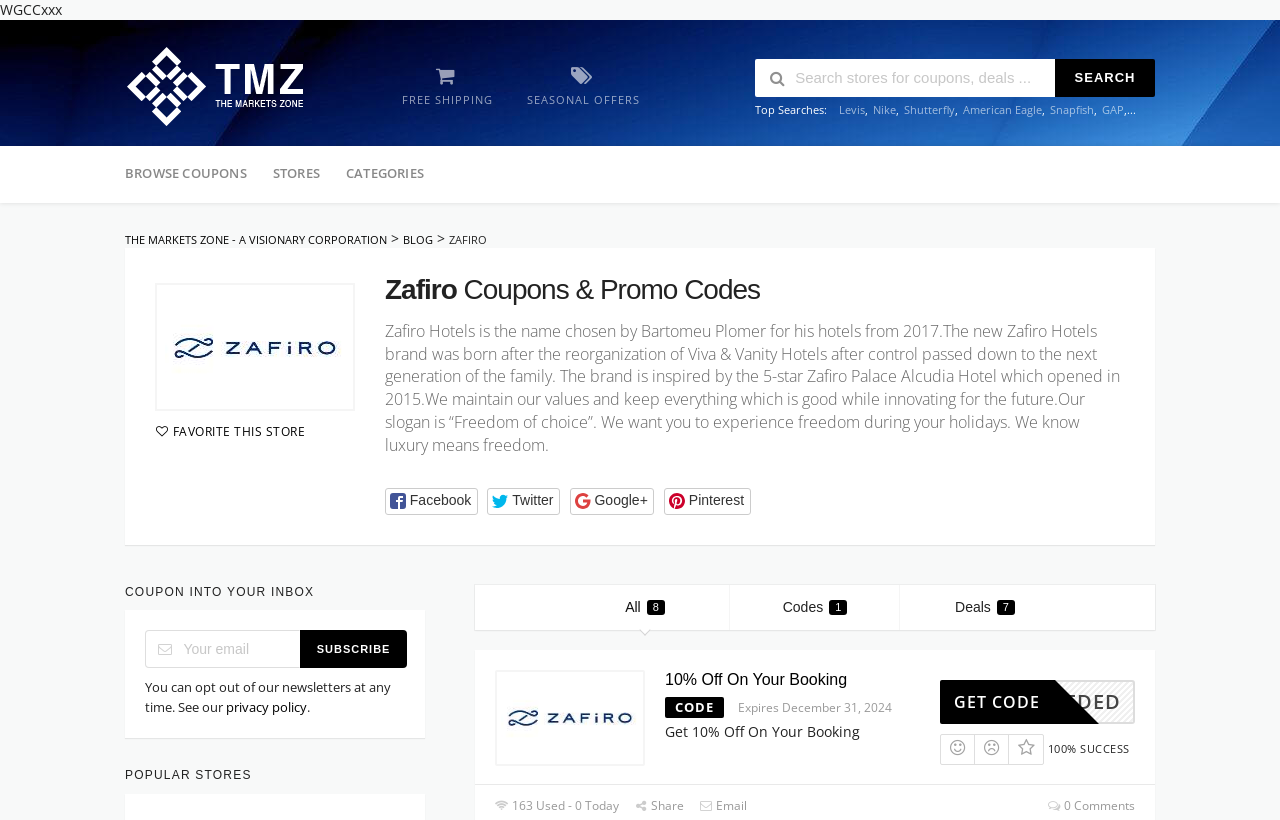What is the name of the hotel brand?
Can you provide a detailed and comprehensive answer to the question?

I read the text on the webpage and found that 'Zafiro Hotels is the name chosen by Bartomeu Plomer for his hotels from 2017.' This indicates that 'Zafiro Hotels' is the name of the hotel brand.